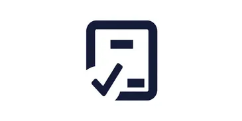What does the checkmark symbolize?
Refer to the image and provide a thorough answer to the question.

According to the caption, the stylized checkmark within the square outline symbolizes confirmation or approval, which is related to the theme of quality assurance in the context of Contract Manufacturing NE's service offerings.